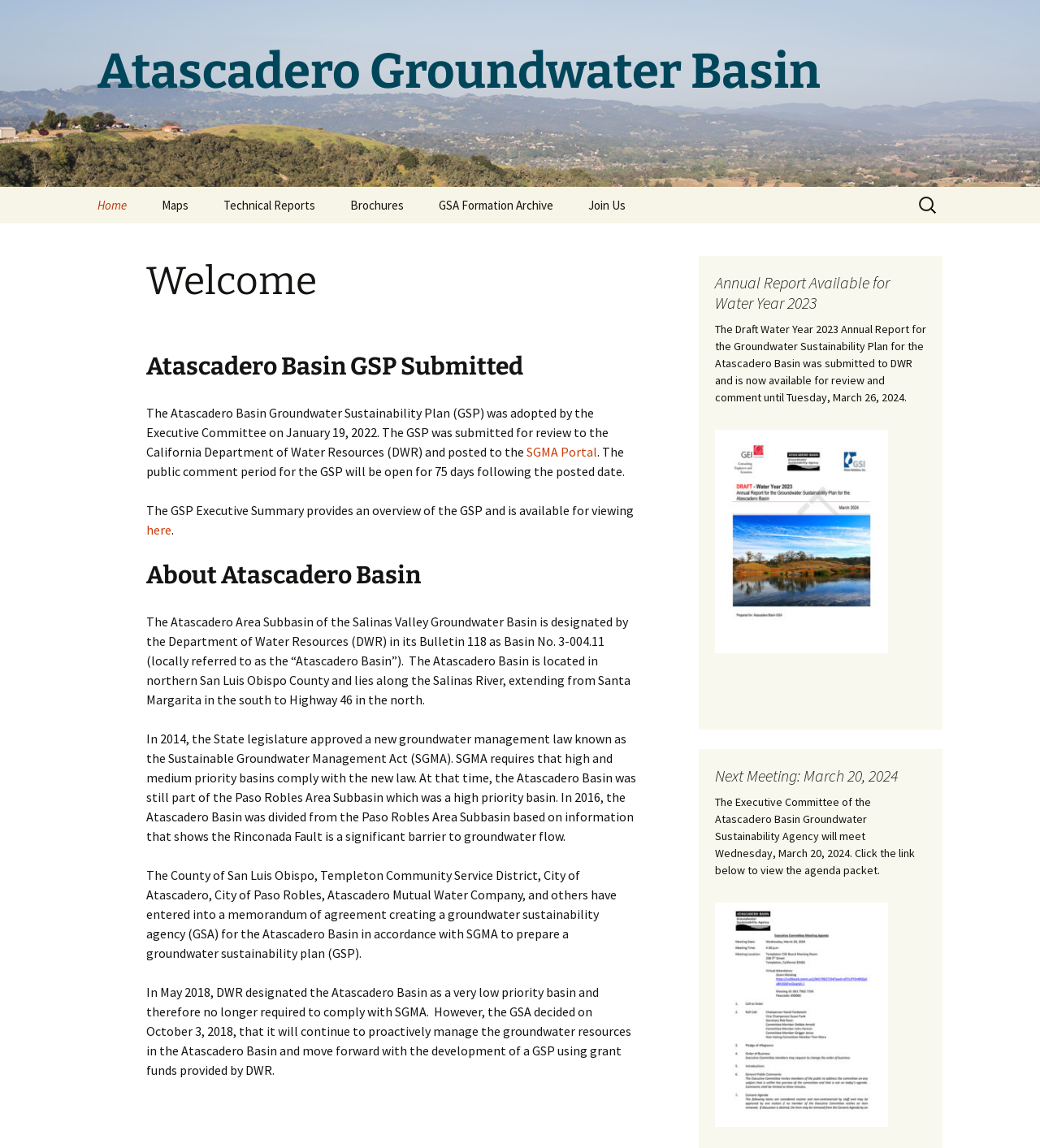Find the bounding box coordinates for the area that should be clicked to accomplish the instruction: "View Basin Map".

[0.14, 0.195, 0.296, 0.226]